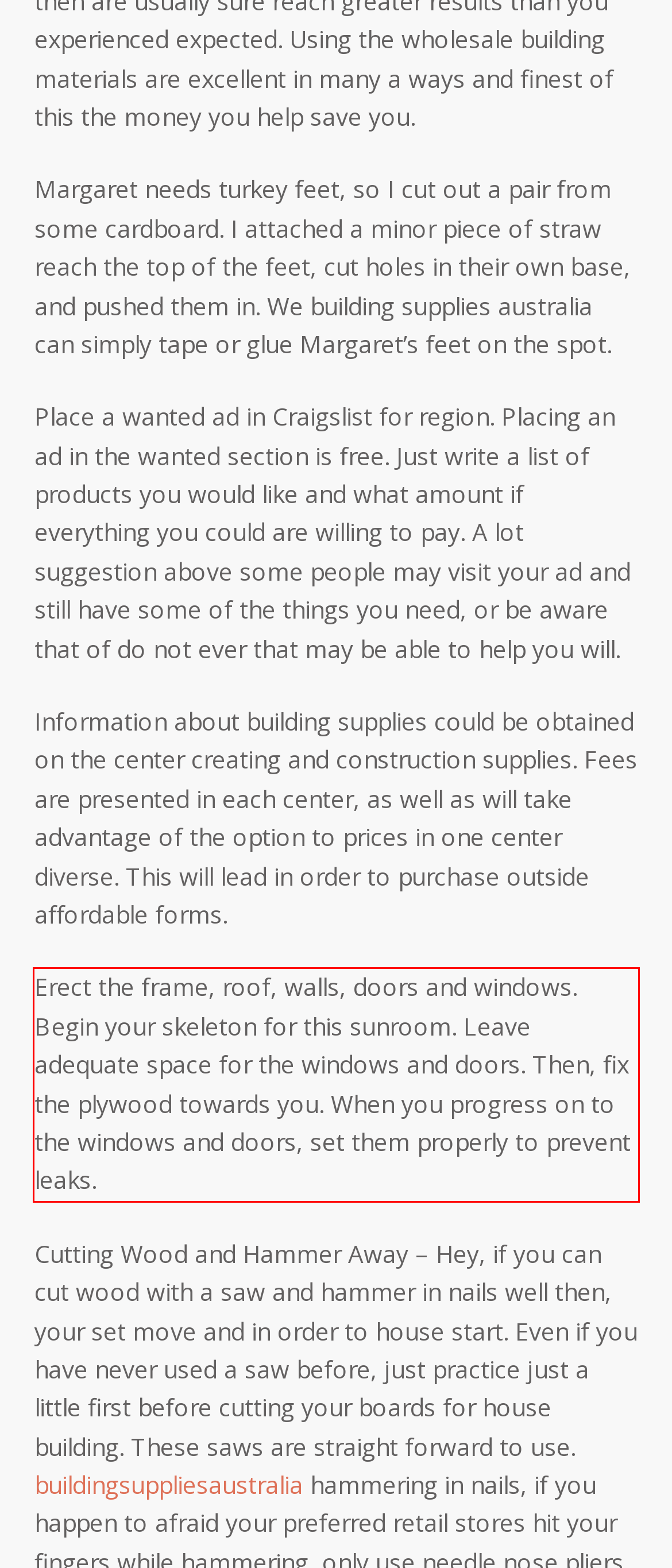There is a UI element on the webpage screenshot marked by a red bounding box. Extract and generate the text content from within this red box.

Erect the frame, roof, walls, doors and windows. Begin your skeleton for this sunroom. Leave adequate space for the windows and doors. Then, fix the plywood towards you. When you progress on to the windows and doors, set them properly to prevent leaks.